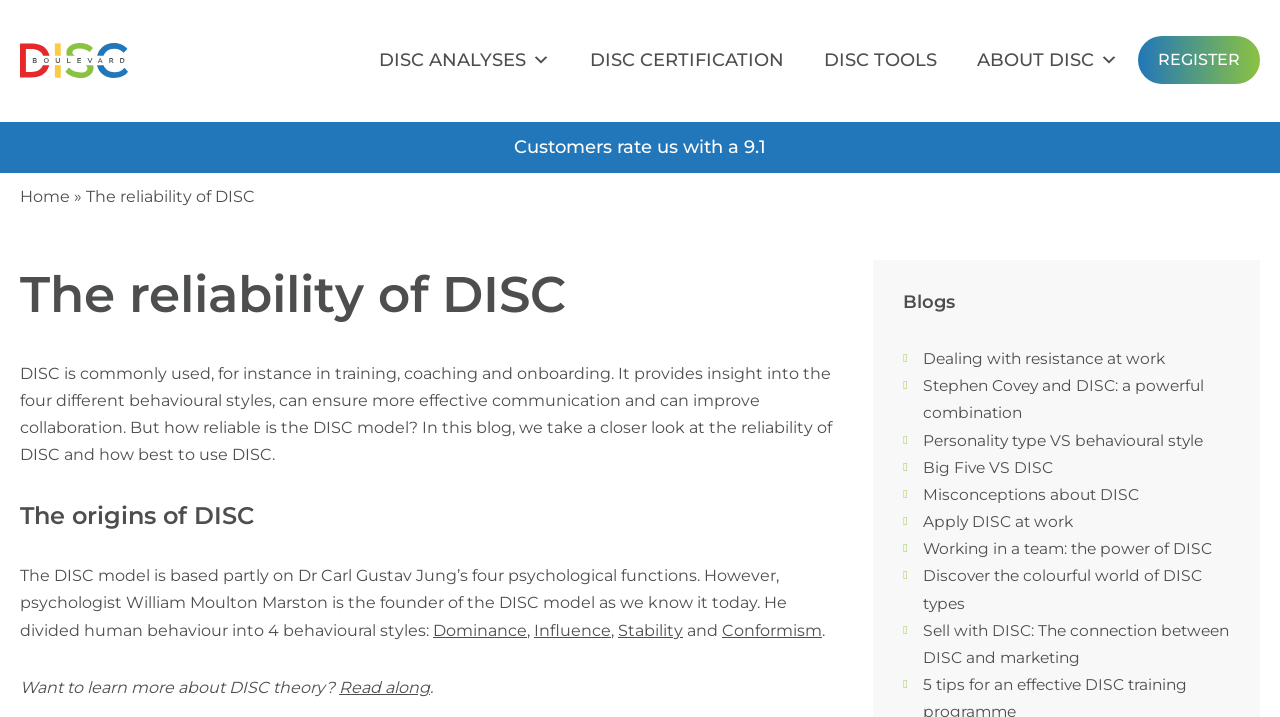Please reply to the following question using a single word or phrase: 
How many behavioral styles are there in the DISC model?

4